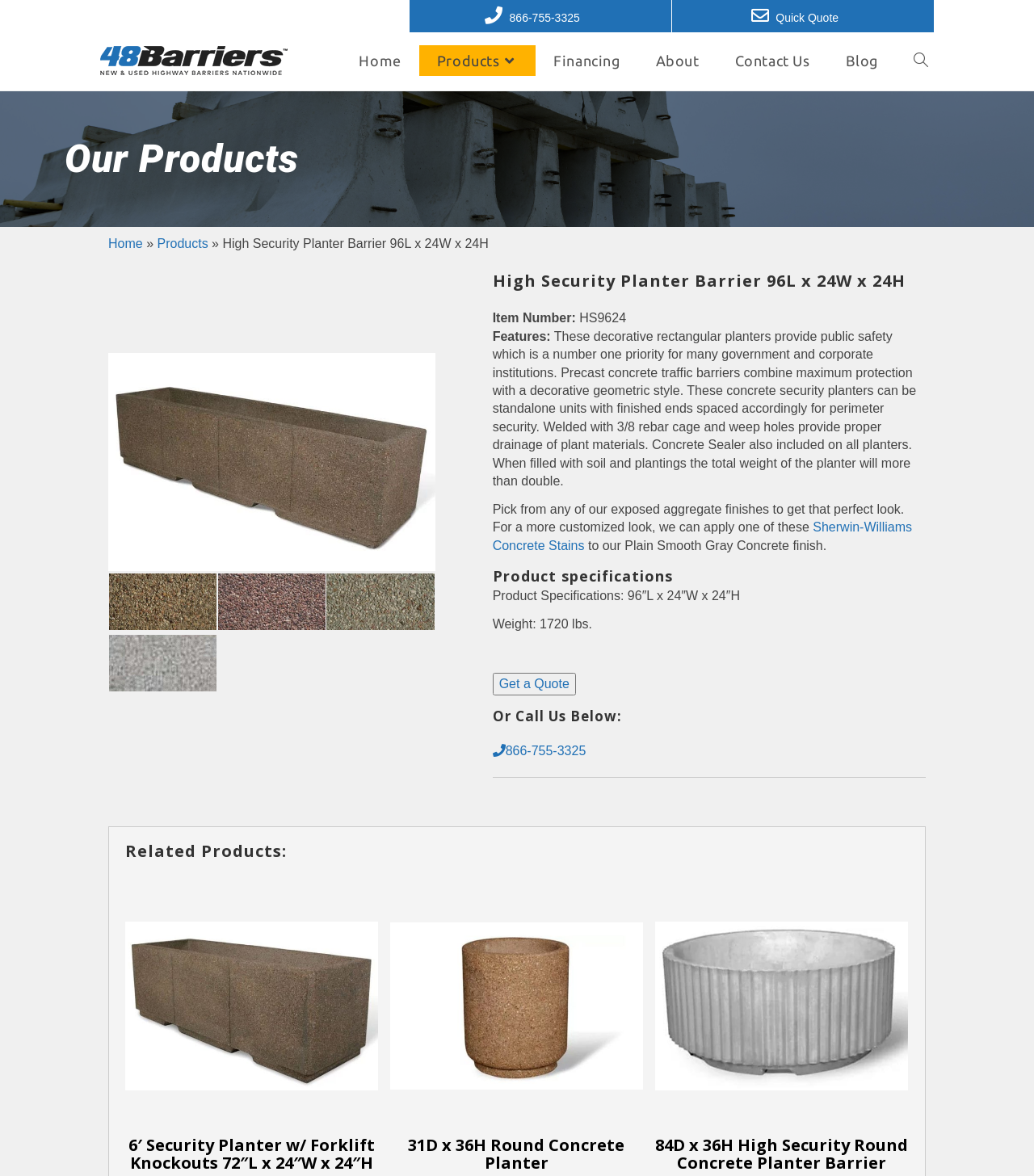Please specify the bounding box coordinates for the clickable region that will help you carry out the instruction: "View the 'Related Products'".

[0.121, 0.713, 0.879, 0.734]